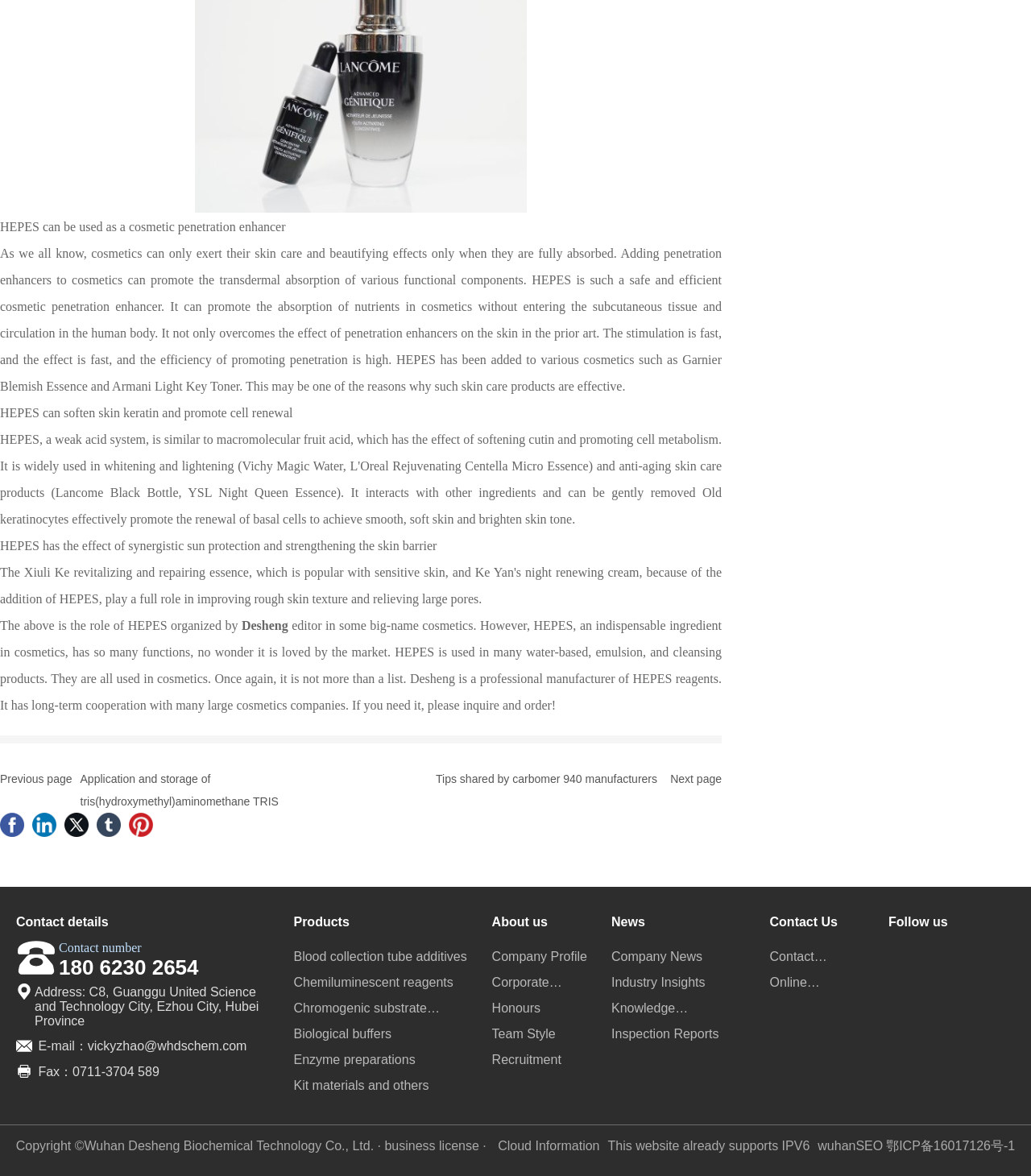Find the bounding box coordinates for the area that should be clicked to accomplish the instruction: "Follow the company on Facebook".

[0.0, 0.691, 0.023, 0.711]